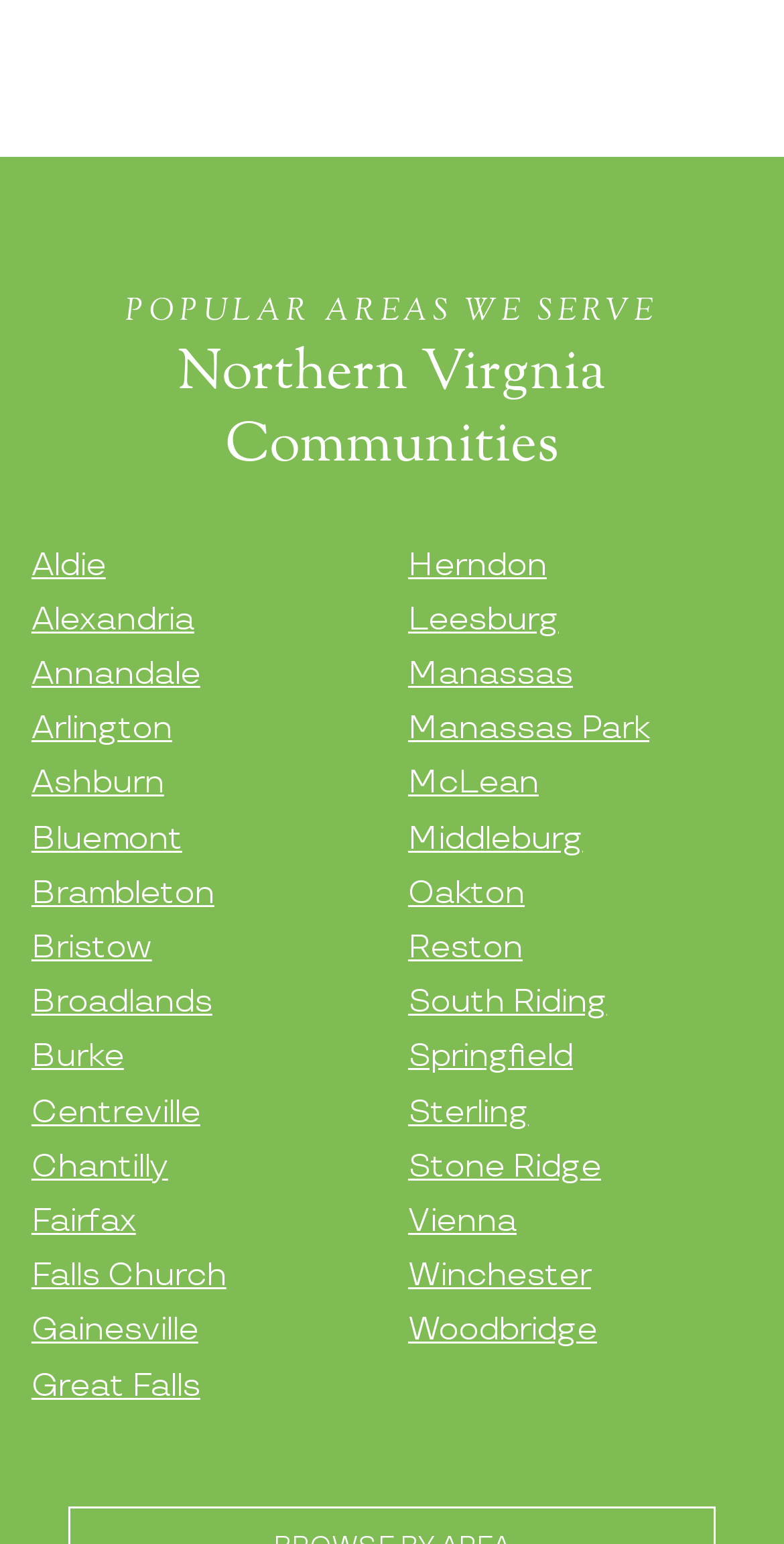Please specify the bounding box coordinates of the clickable section necessary to execute the following command: "Go to Faculty".

None